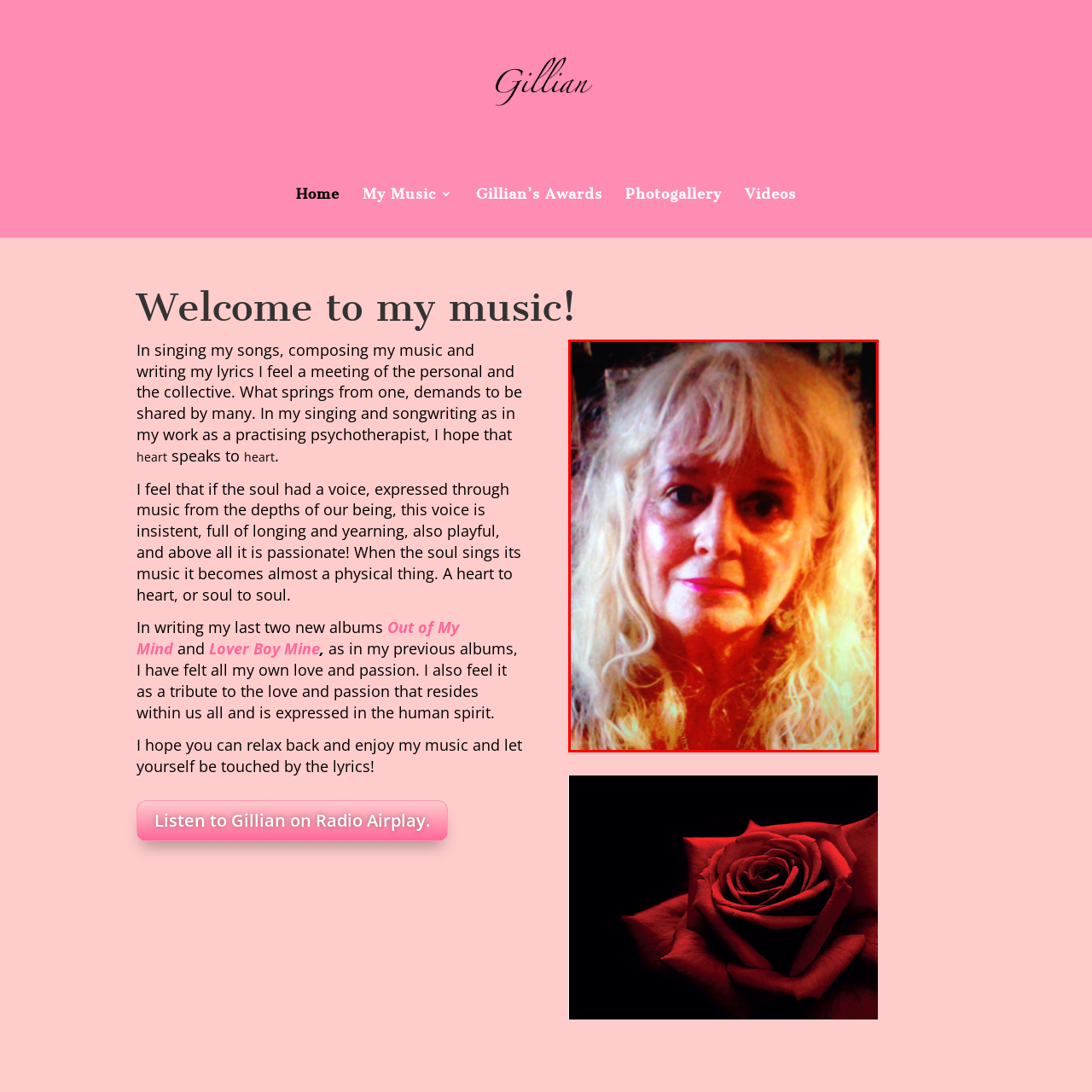What is the color of the woman's lips?
Direct your attention to the image encased in the red bounding box and answer the question thoroughly, relying on the visual data provided.

According to the caption, the woman's lips are 'painted in a subtle pink shade', indicating that her lips have a soft, pink color.